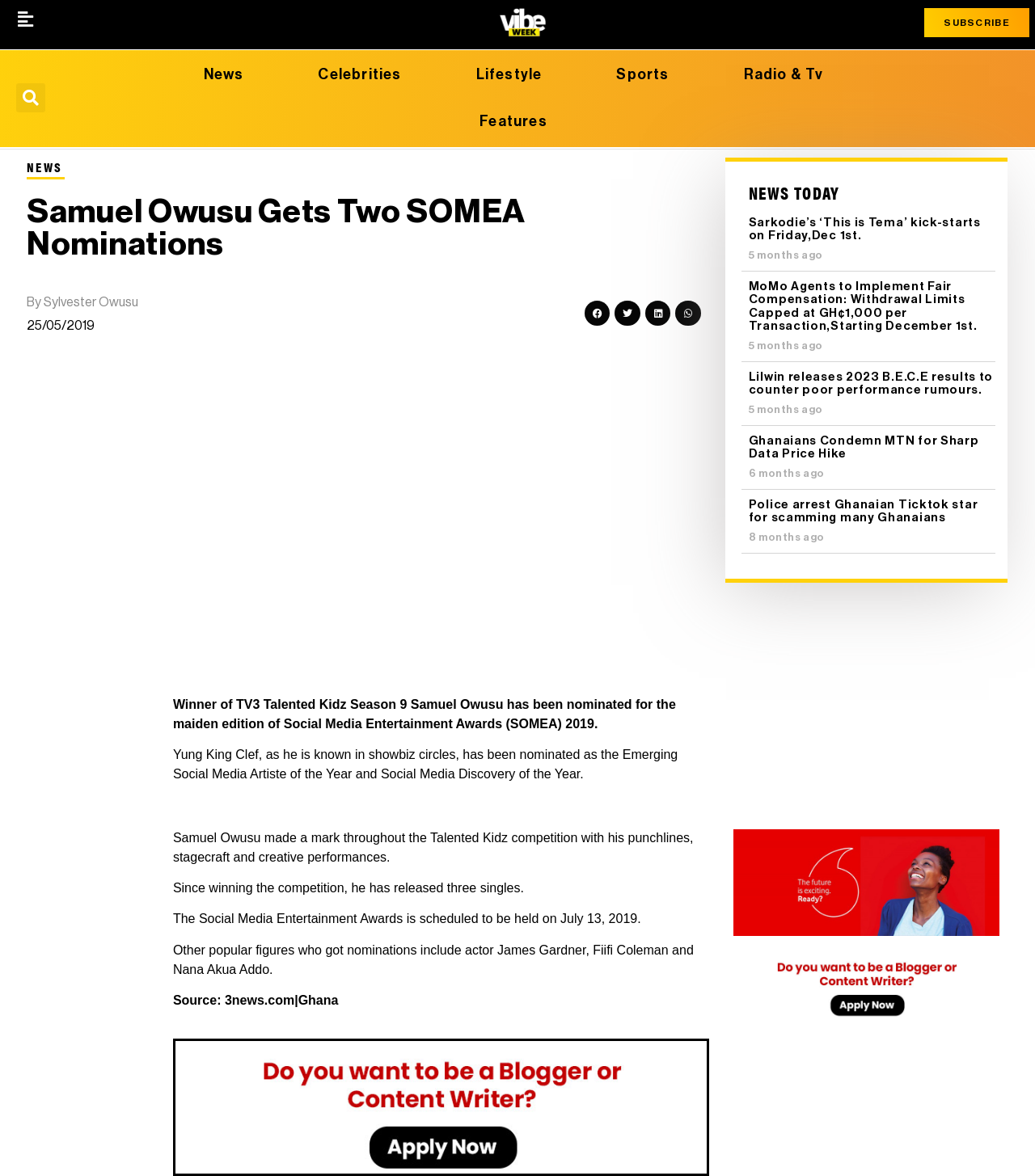Analyze and describe the webpage in a detailed narrative.

The webpage is about Samuel Owusu, the winner of TV3 Talented Kidz Season 9, who has been nominated for the Social Media Entertainment Awards (SOMEA) 2019. The page has a heading "Samuel Owusu Gets Two SOMEA Nominations" at the top, followed by a brief description of the nomination.

At the top right corner, there is a "SUBSCRIBE" button and a search bar. Below the heading, there are several links to different categories, including "News", "Celebrities", "Lifestyle", "Sports", "Radio & Tv", and "Features".

The main content of the page is divided into two sections. The left section has a series of news articles, each with a heading, a brief description, and a link to read more. The articles are arranged in a vertical list, with the most recent one at the top.

The right section has a single article about Samuel Owusu's nomination, with a heading, a brief description, and several paragraphs of text. The article is accompanied by a figure, likely an image of Samuel Owusu. The text describes his achievements, including his win on TV3 Talented Kidz Season 9 and his recent music releases.

At the bottom of the page, there are several links to other news articles, each with a brief description and a timestamp. These links are arranged in a vertical list, with the most recent one at the top.

There are also several social media sharing buttons, including "Share on facebook", "Share on twitter", "Share on linkedin", and "Share on whatsapp", located below the main article.